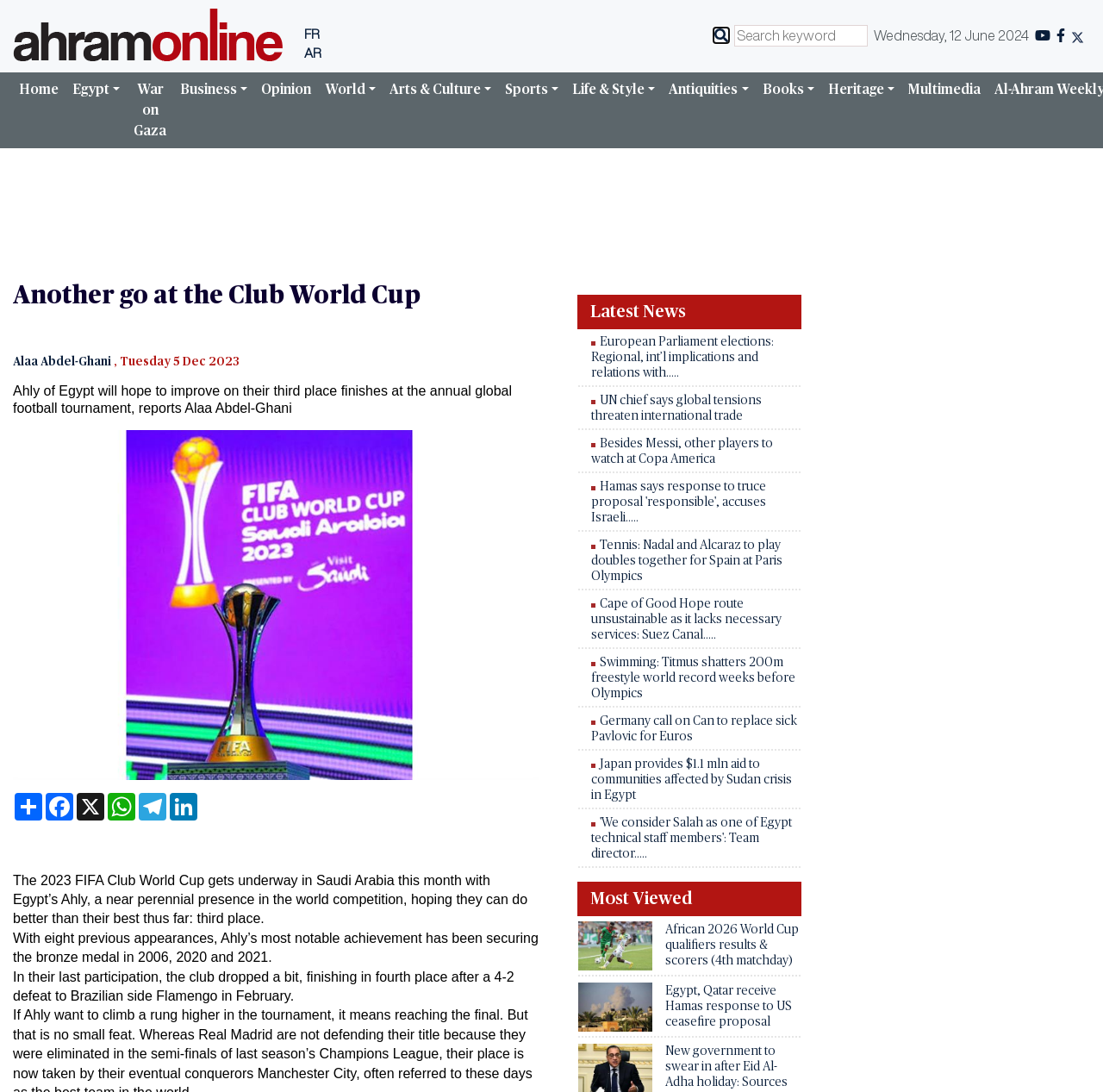What is the position of Ahly in their last participation?
Using the information from the image, provide a comprehensive answer to the question.

The answer can be found in the article text 'In their last participation, the club dropped a bit, finishing in fourth place after a 4-2 defeat to Brazilian side Flamengo in February'.